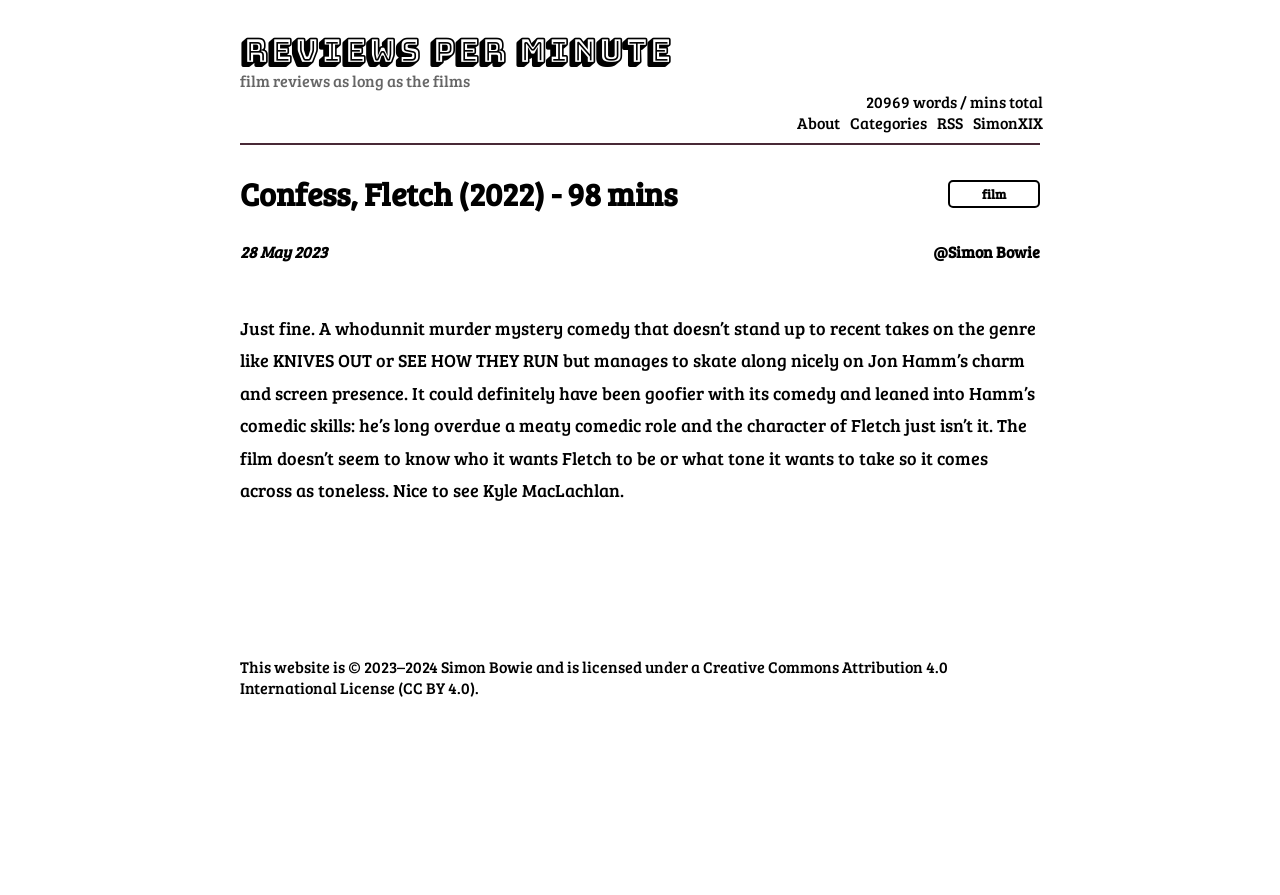Determine the bounding box coordinates of the clickable element to achieve the following action: 'Read the review of 'Confess, Fletch''. Provide the coordinates as four float values between 0 and 1, formatted as [left, top, right, bottom].

[0.188, 0.353, 0.809, 0.561]